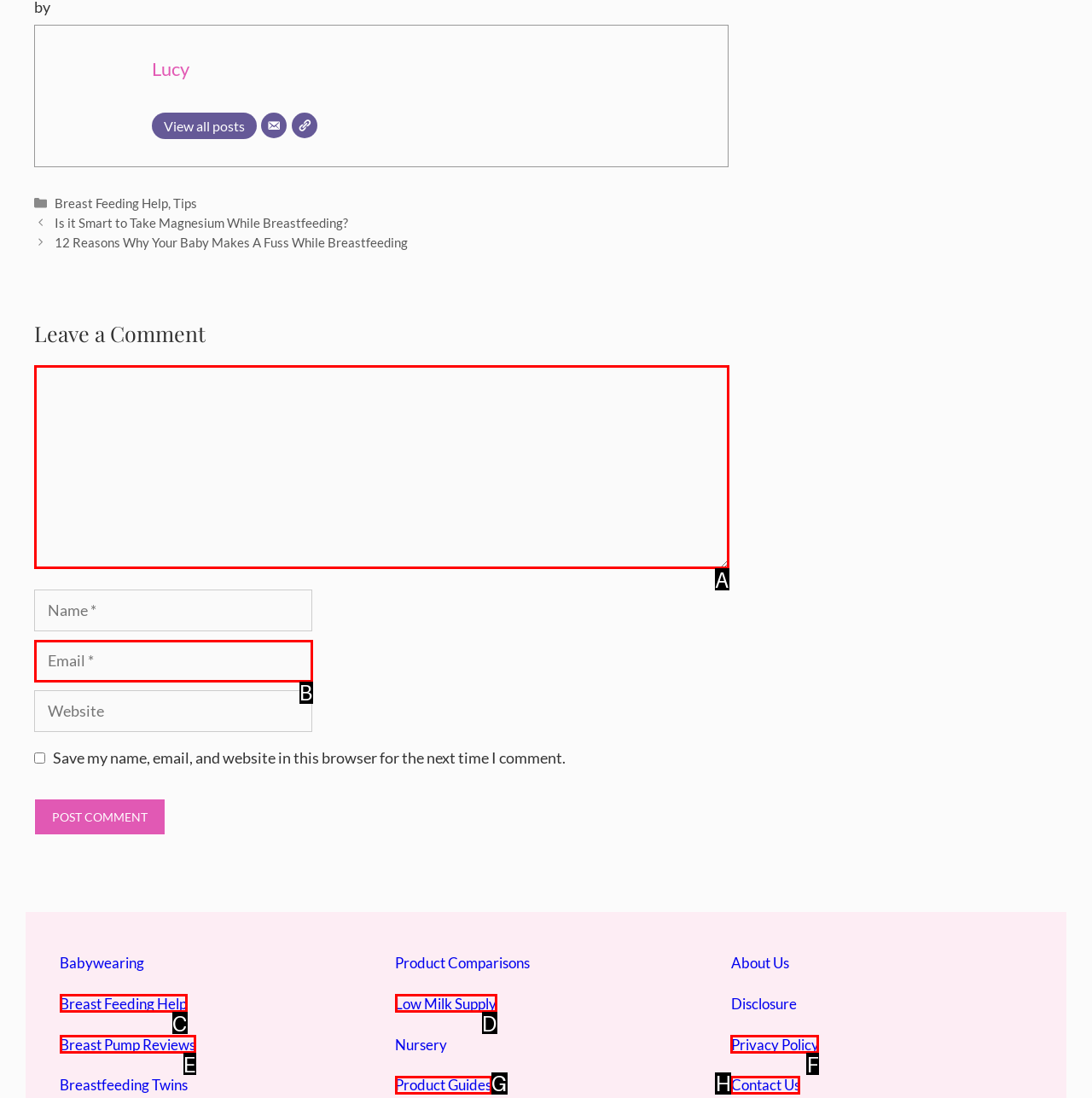From the choices provided, which HTML element best fits the description: parent_node: Comment name="email" placeholder="Email *"? Answer with the appropriate letter.

B